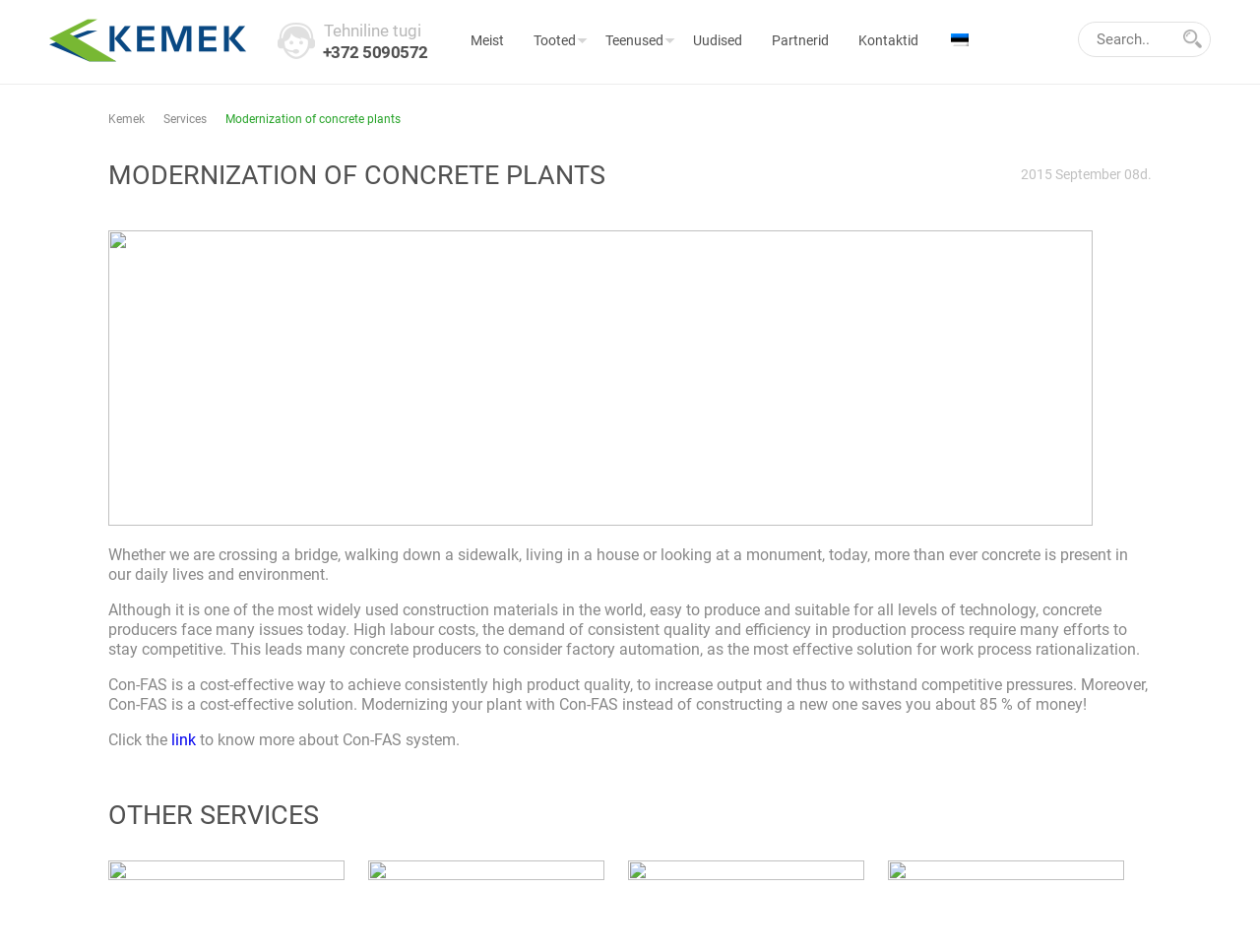Determine the bounding box coordinates for the area that should be clicked to carry out the following instruction: "Go to Meist page".

[0.374, 0.0, 0.412, 0.085]